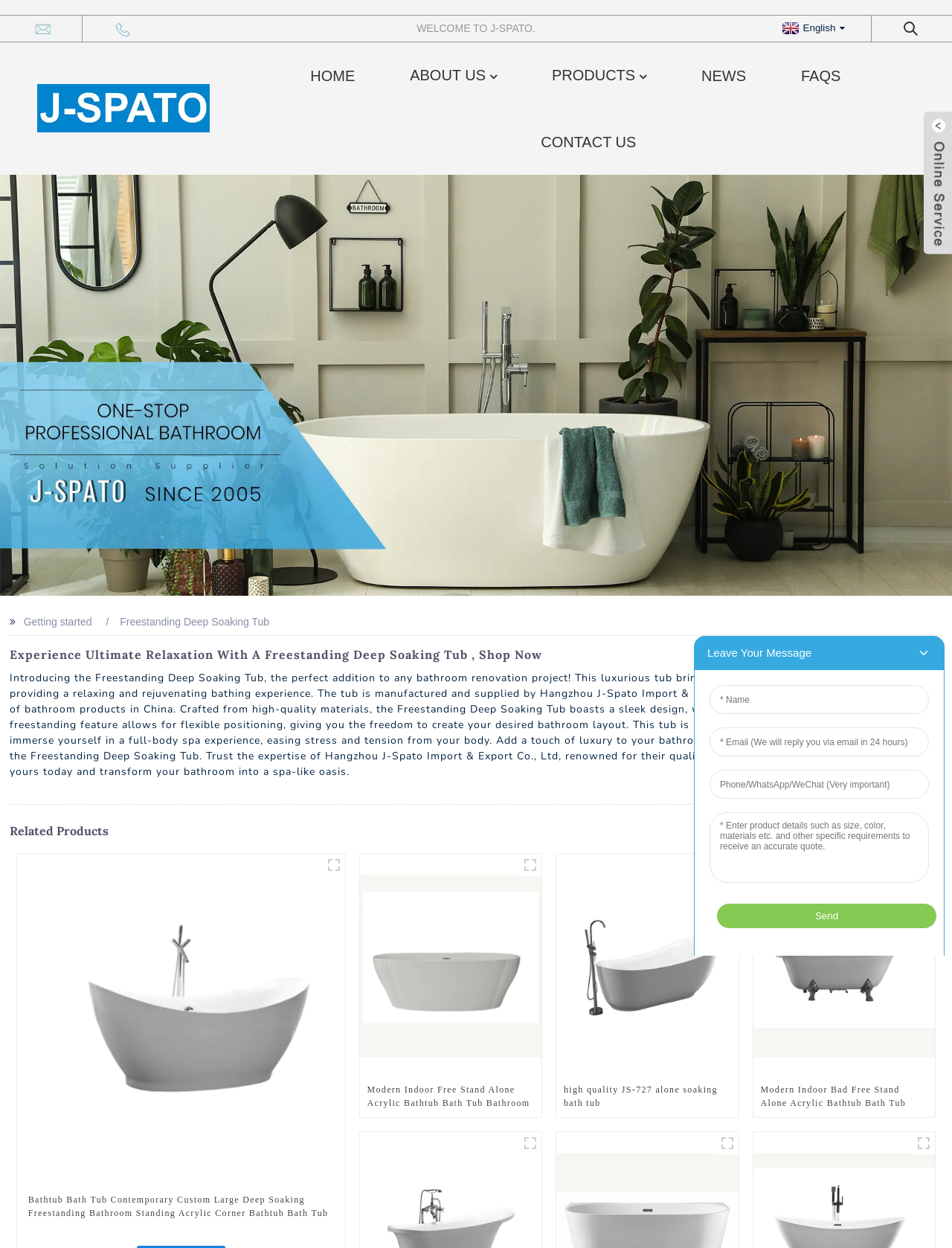What is the language of the webpage?
Craft a detailed and extensive response to the question.

I found the language of the webpage by looking at the language selection link at the top right corner of the webpage, which shows 'English' as the current language.